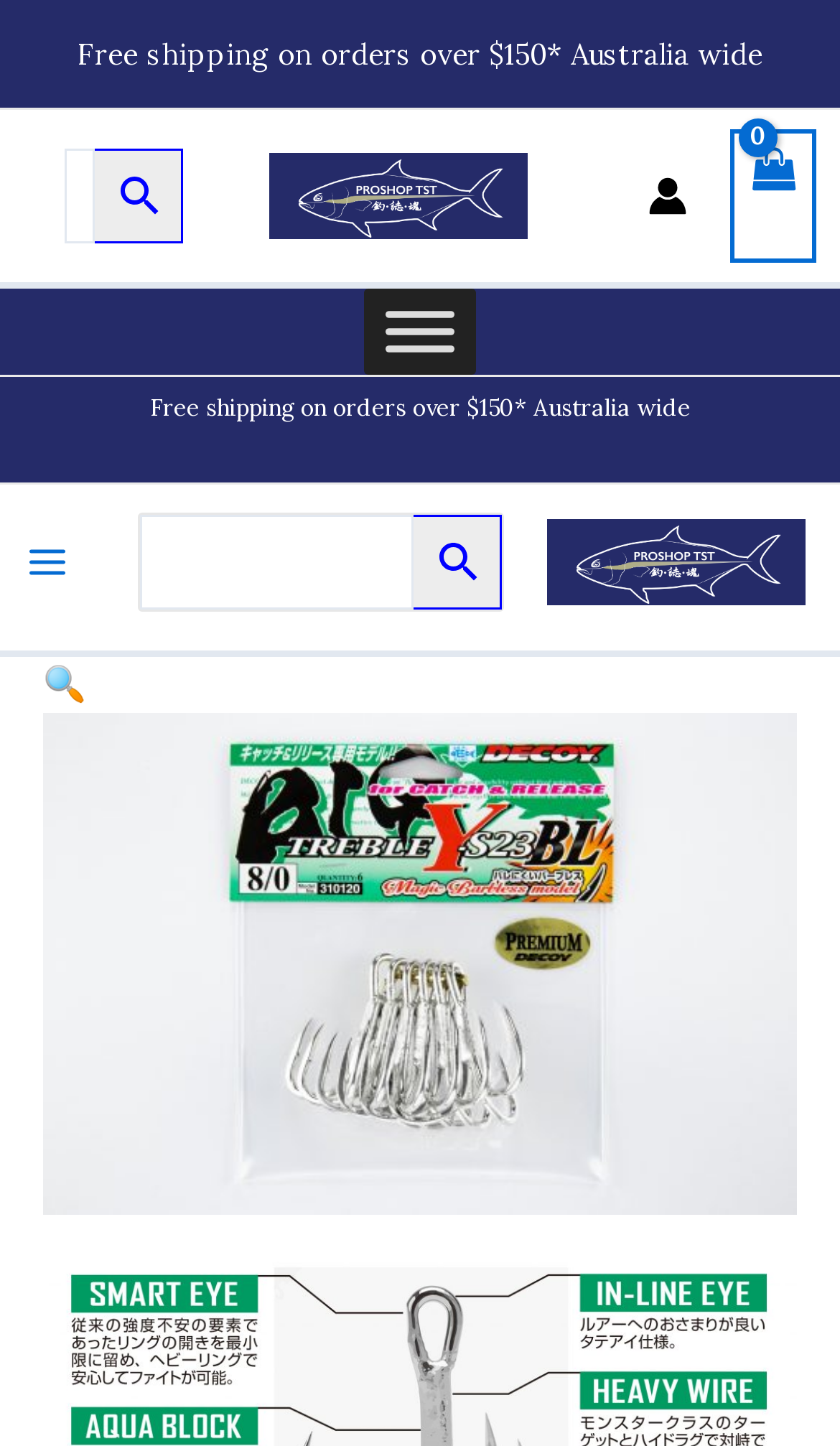Please locate the bounding box coordinates of the element that needs to be clicked to achieve the following instruction: "View account information". The coordinates should be four float numbers between 0 and 1, i.e., [left, top, right, bottom].

[0.772, 0.122, 0.818, 0.149]